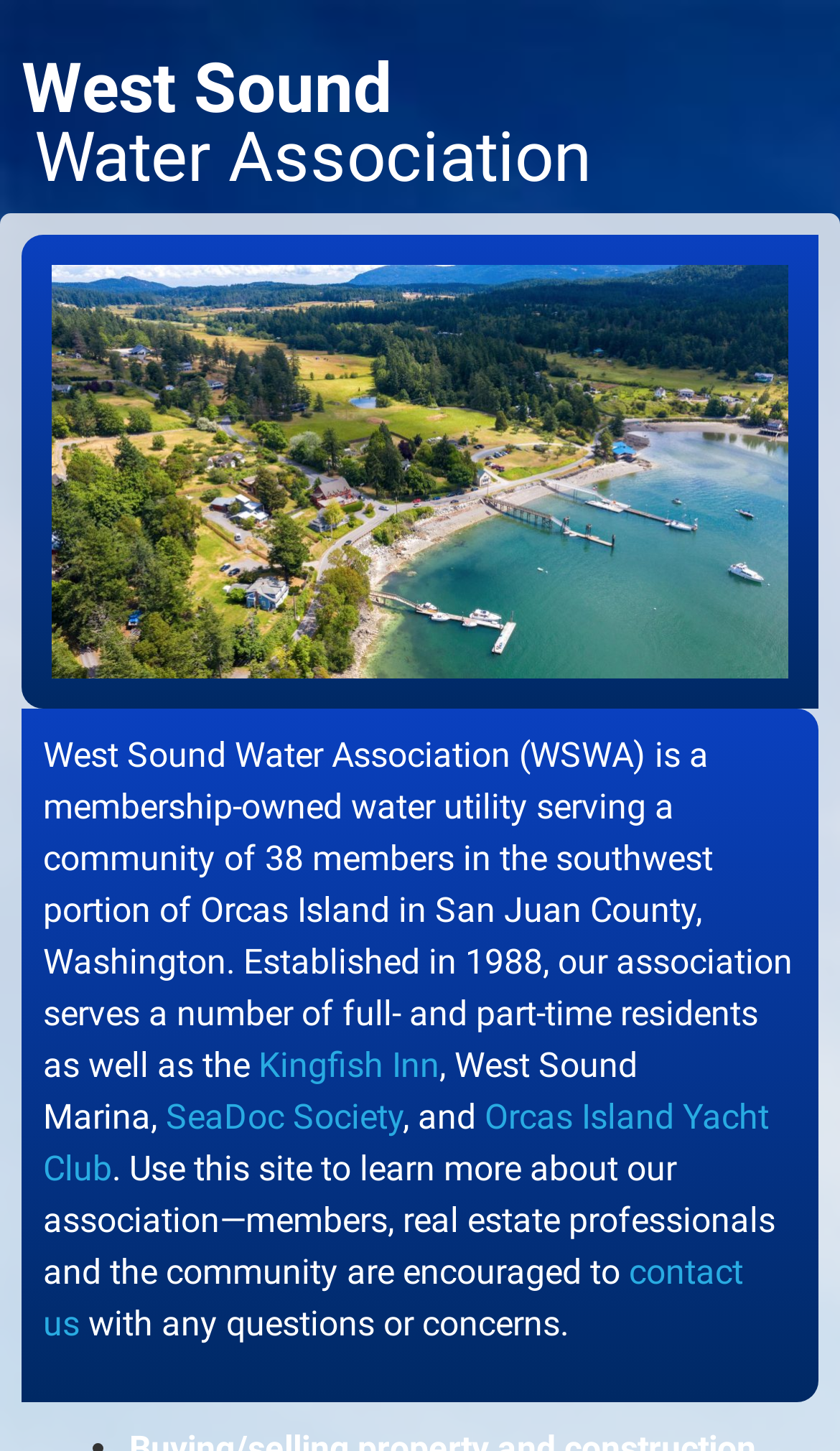Bounding box coordinates are given in the format (top-left x, top-left y, bottom-right x, bottom-right y). All values should be floating point numbers between 0 and 1. Provide the bounding box coordinate for the UI element described as: Orcas Island Yacht Club

[0.051, 0.756, 0.915, 0.819]